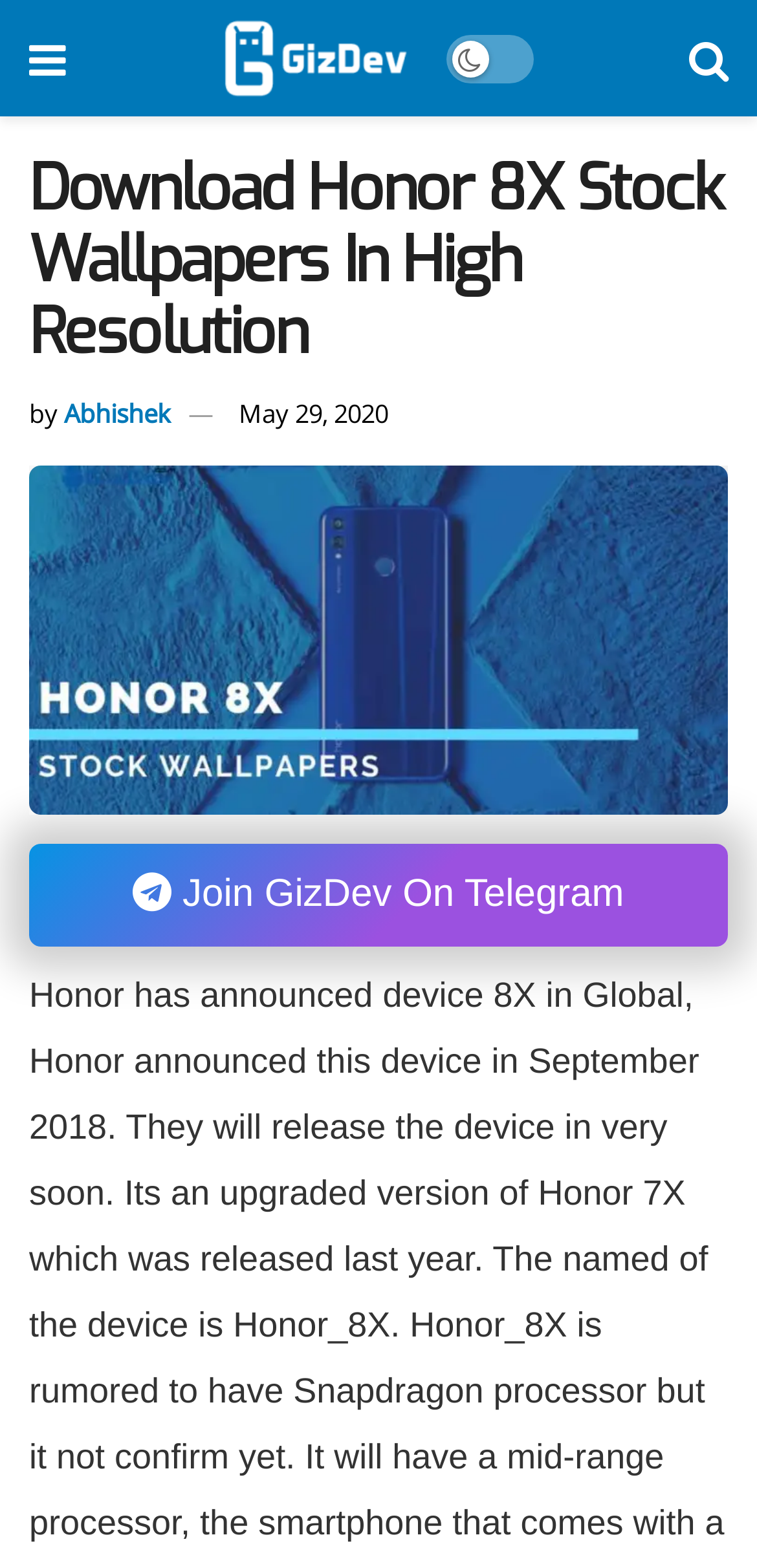Please extract the title of the webpage.

Download Honor 8X Stock Wallpapers In High Resolution